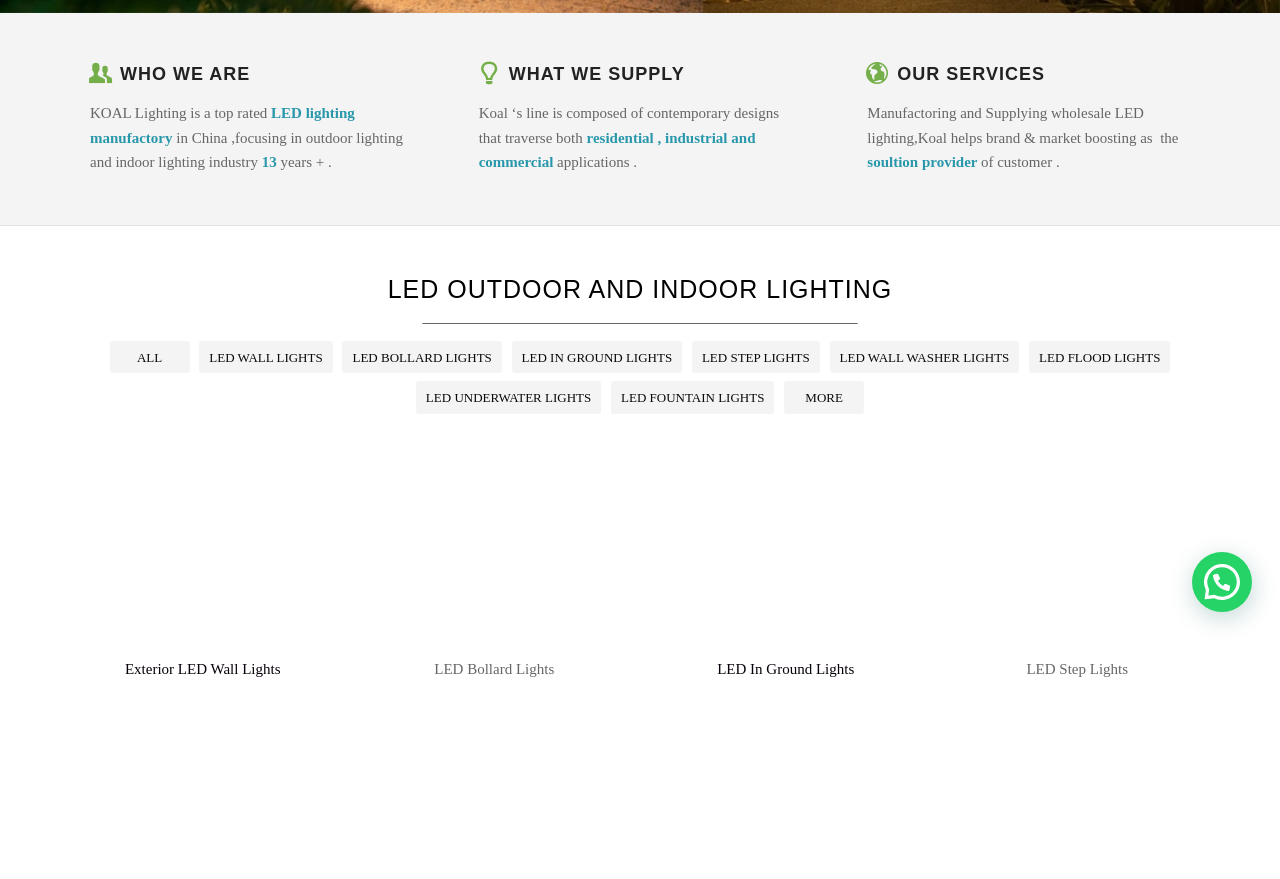Please determine the bounding box coordinates, formatted as (top-left x, top-left y, bottom-right x, bottom-right y), with all values as floating point numbers between 0 and 1. Identify the bounding box of the region described as: name="s" placeholder="Search …"

None